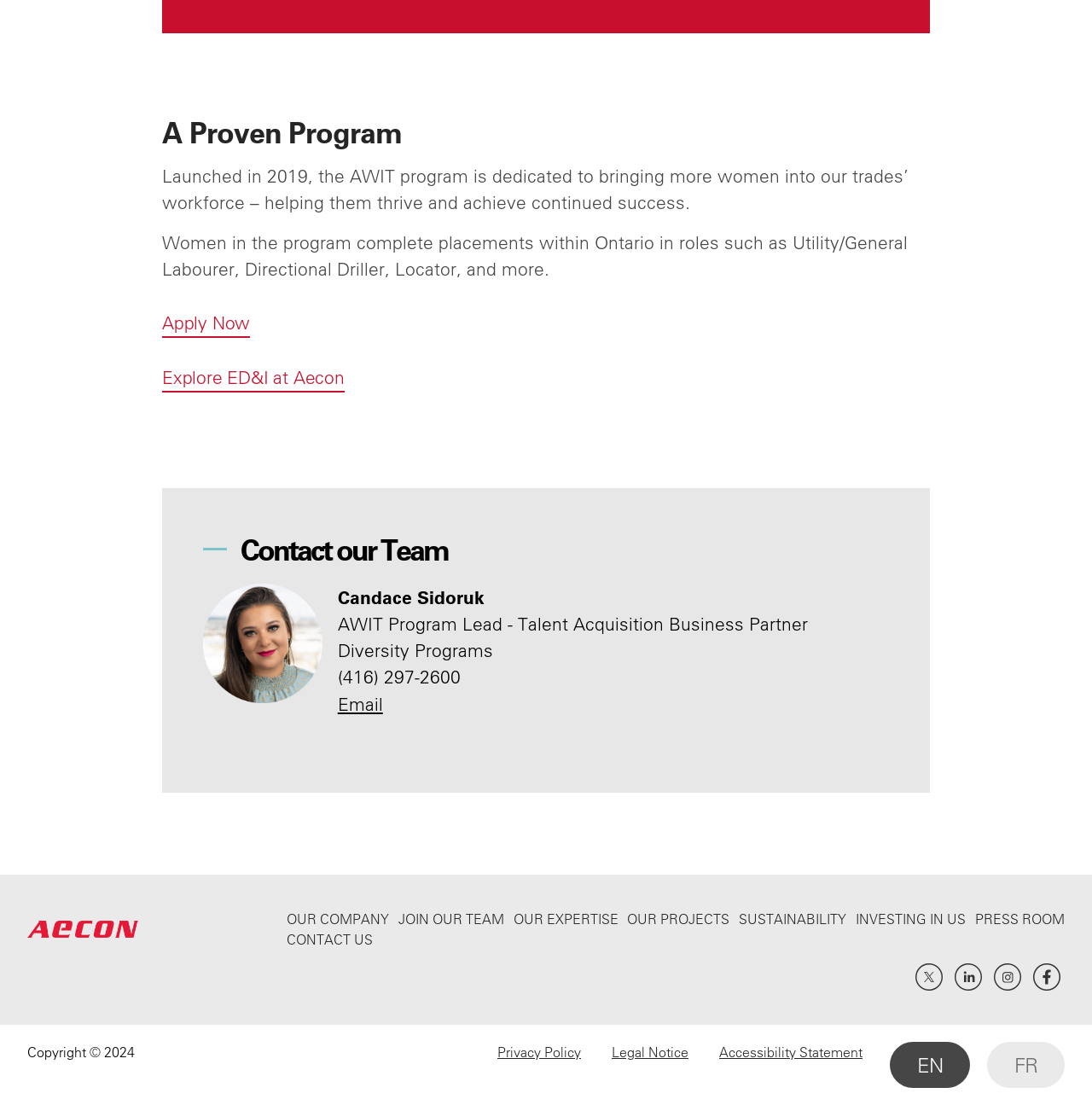Give a one-word or one-phrase response to the question: 
What are the available social media platforms?

Twitter, LinkedIn, Instagram, Facebook